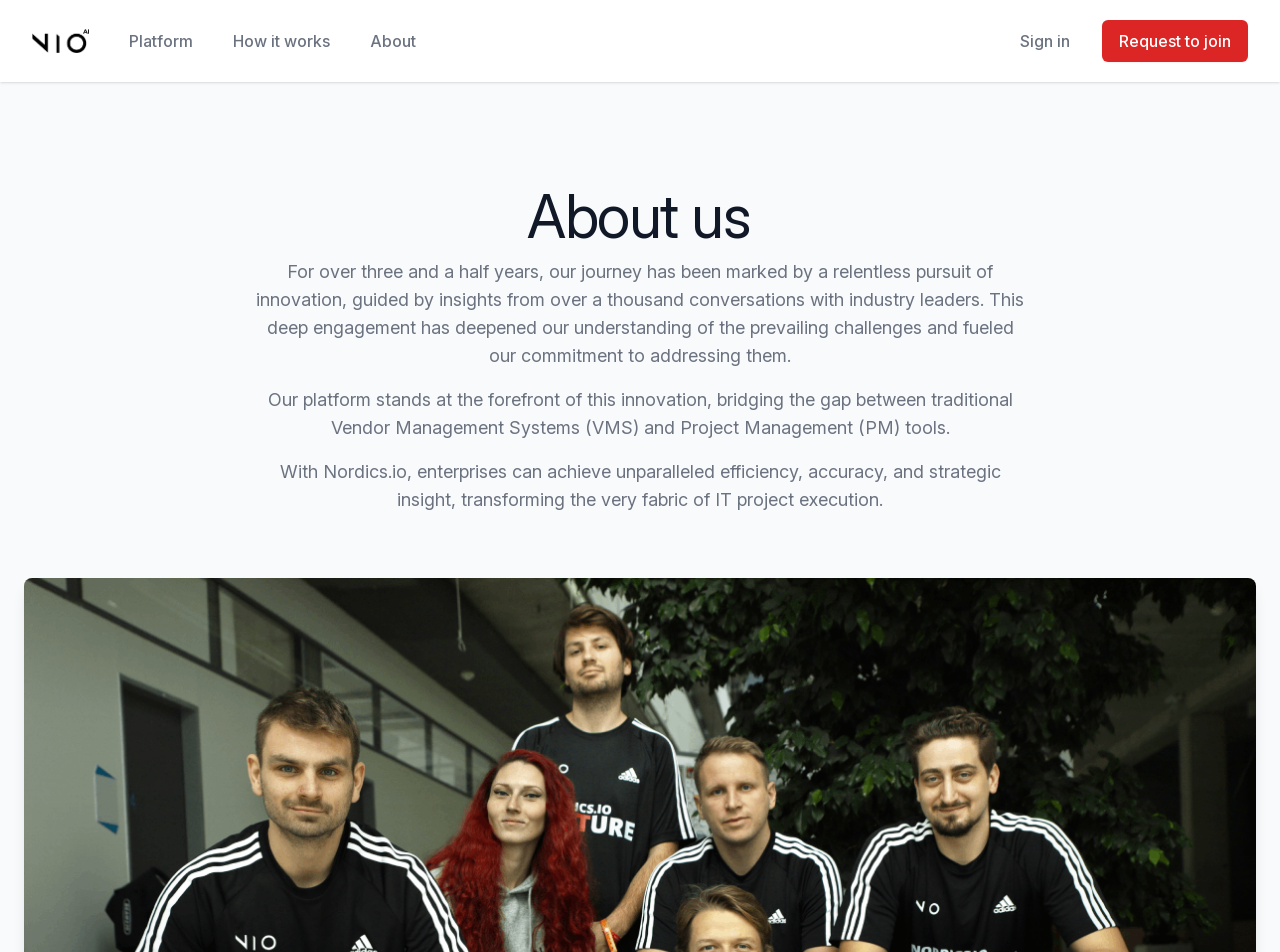Please reply to the following question using a single word or phrase: 
What is the gap that the platform bridges?

VMS and PM tools